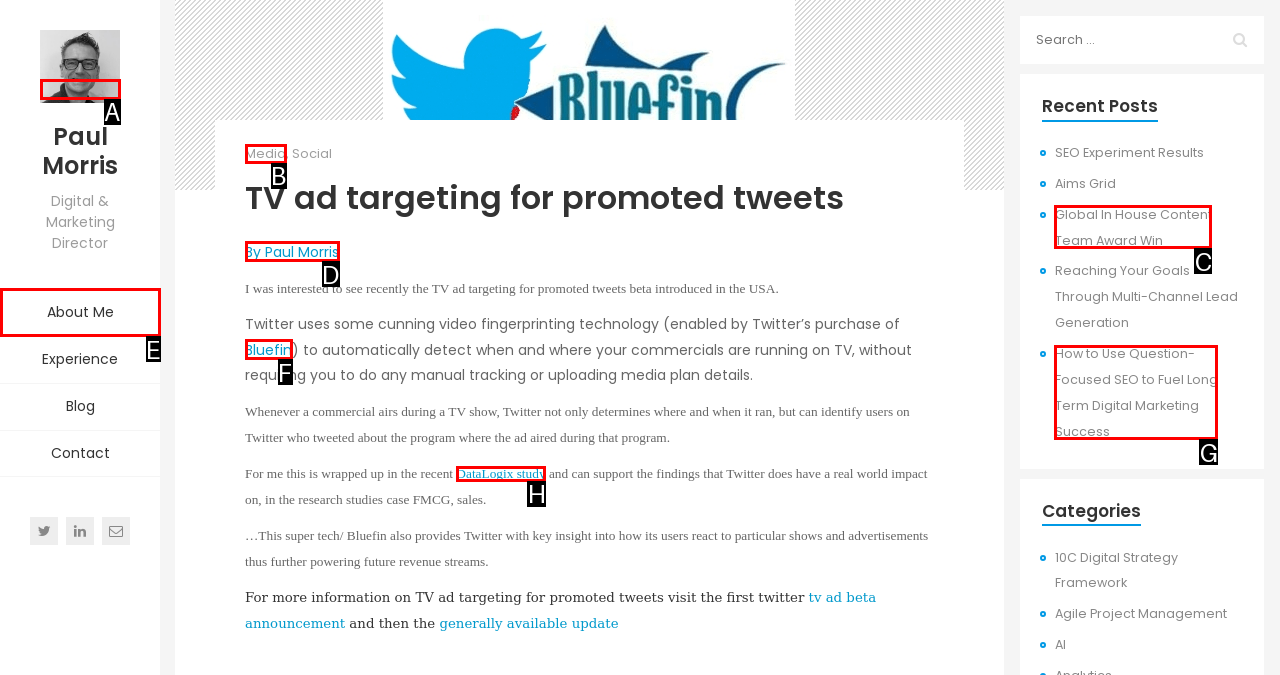Identify the HTML element you need to click to achieve the task: Click the 'About Me' link. Respond with the corresponding letter of the option.

E